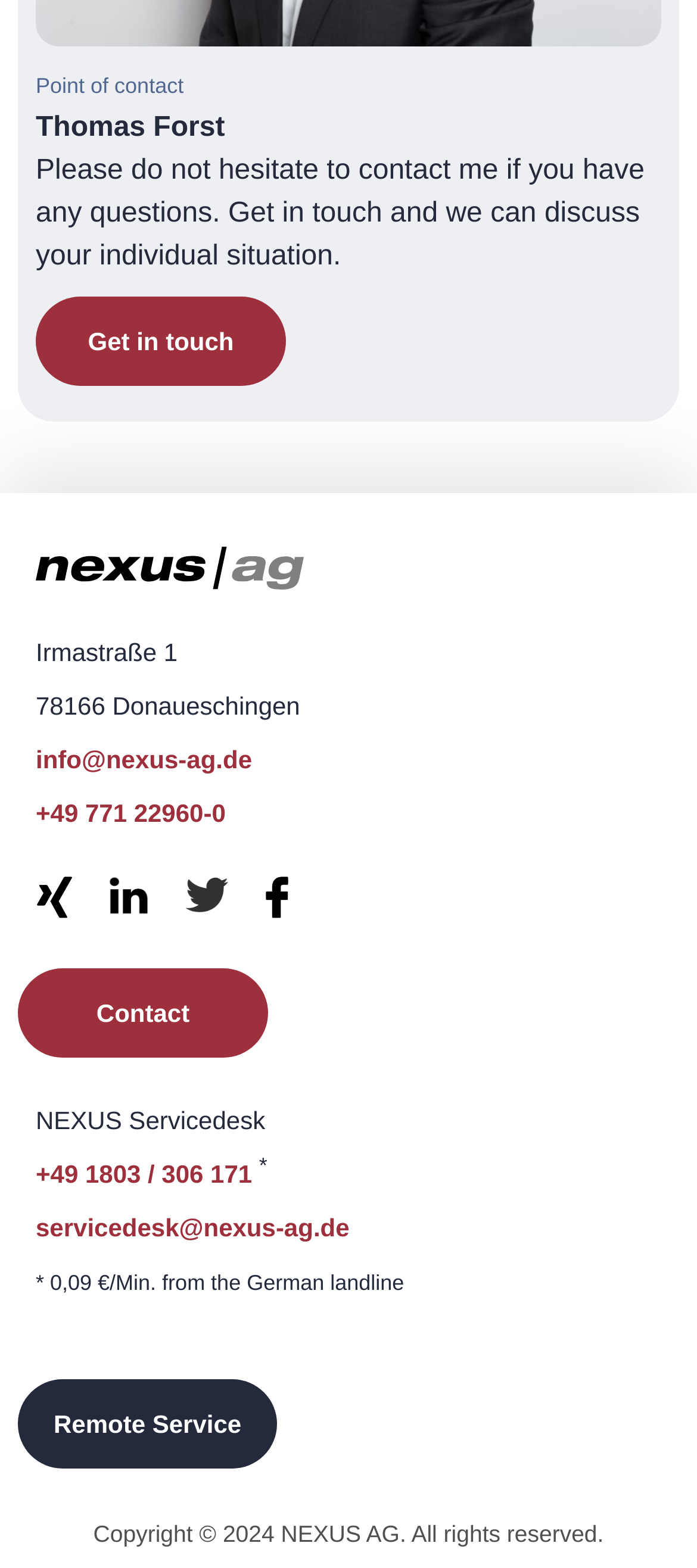Locate the bounding box of the UI element defined by this description: "Get in touch". The coordinates should be given as four float numbers between 0 and 1, formatted as [left, top, right, bottom].

[0.051, 0.19, 0.41, 0.246]